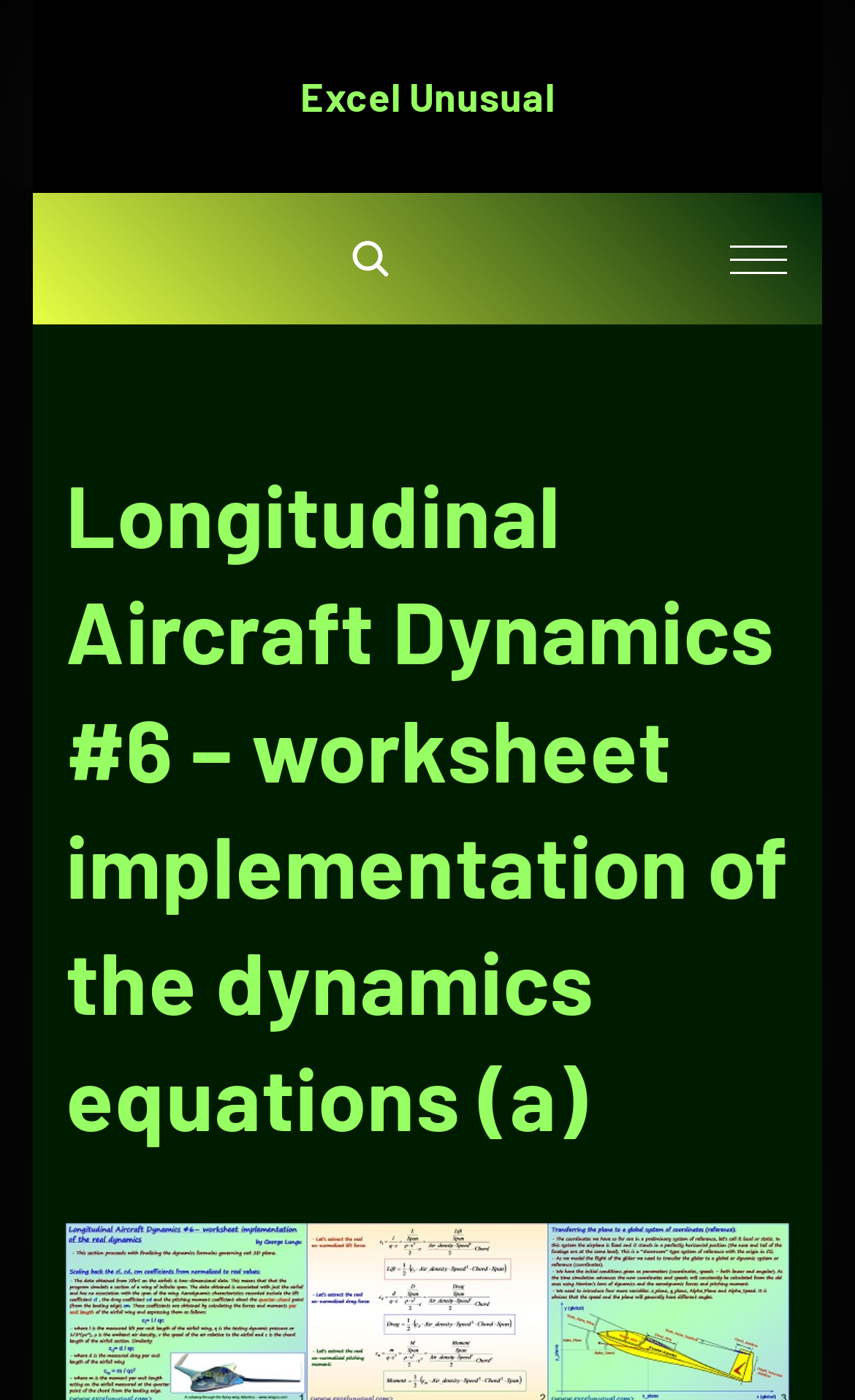Identify the bounding box coordinates for the UI element that matches this description: "aria-label="Top Menu Toggler"".

[0.829, 0.15, 0.942, 0.219]